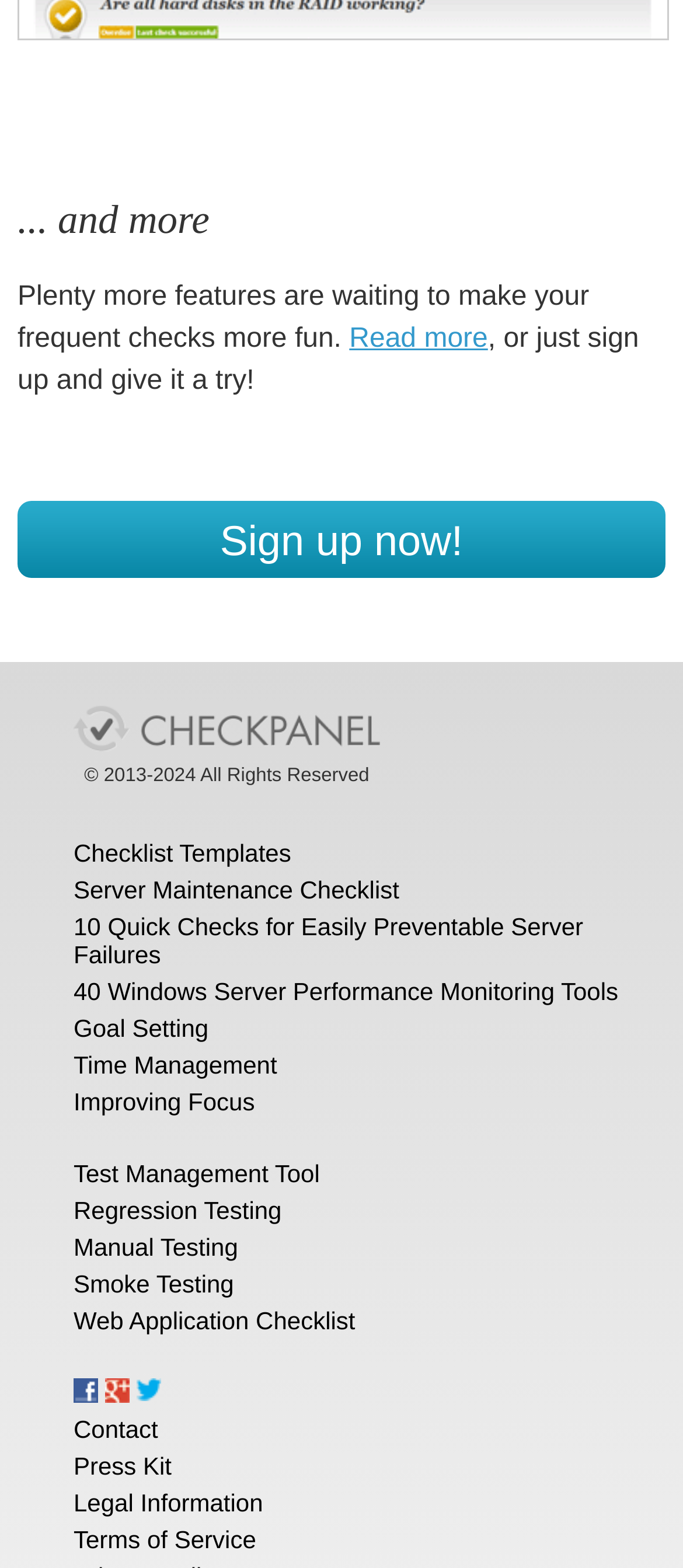What is the purpose of the 'Sign up now!' link?
Based on the content of the image, thoroughly explain and answer the question.

The 'Sign up now!' link is likely to be a call-to-action button that allows users to sign up for the website. This can be inferred from the text preceding the link, which says 'or just sign up and give it a try!'.